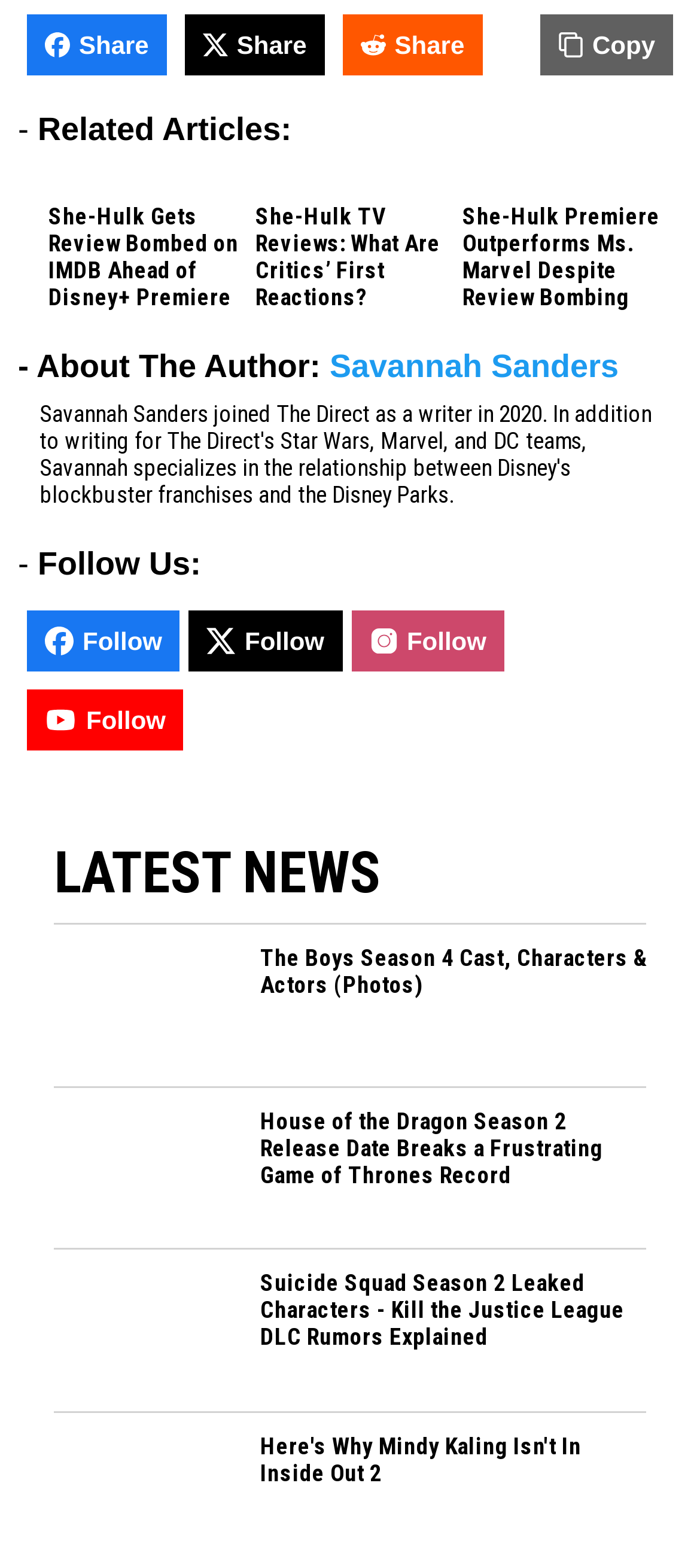Answer in one word or a short phrase: 
What is the category of the articles in the 'LATEST NEWS' section?

Entertainment